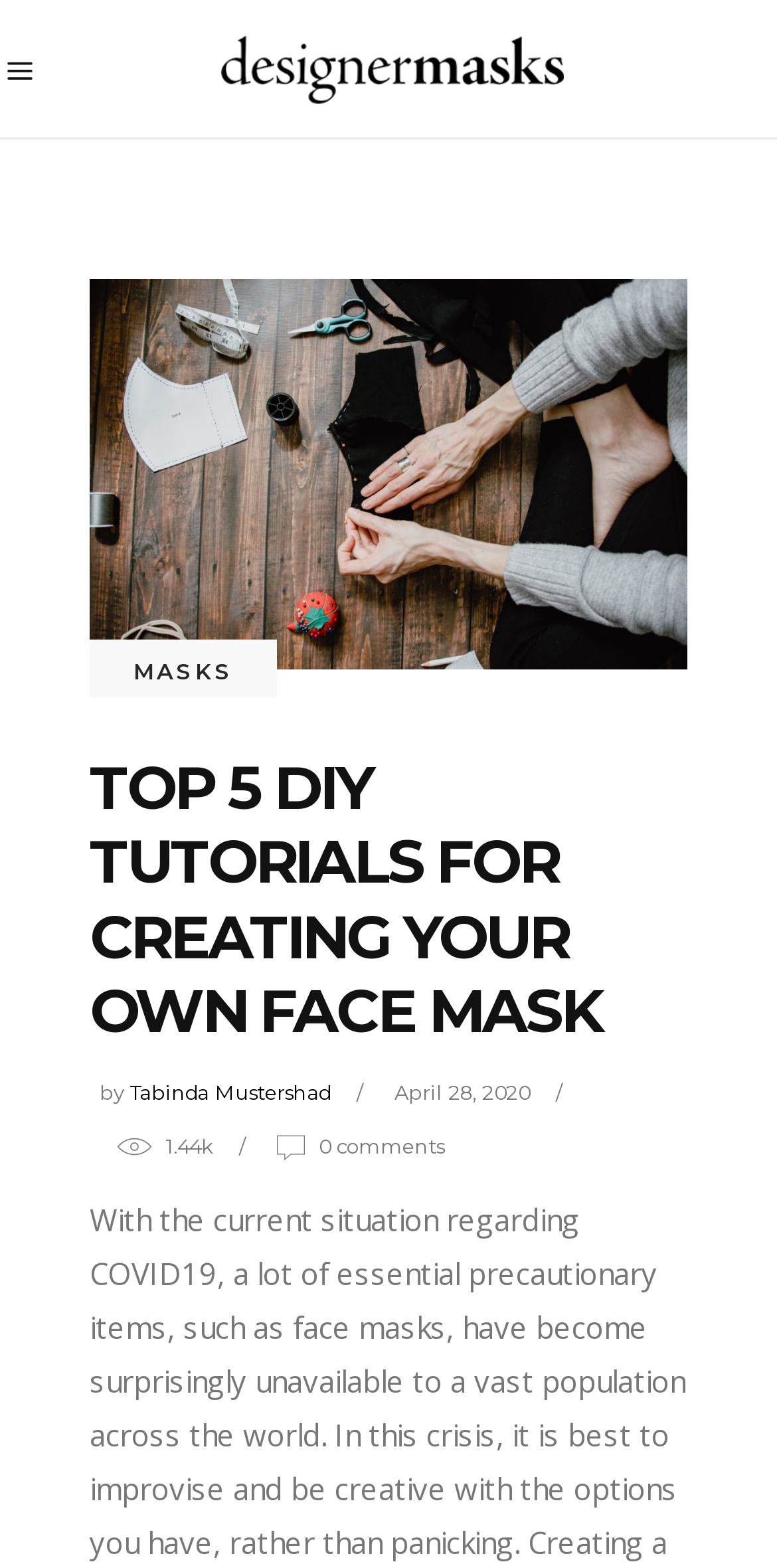How many comments does the article have?
Using the visual information, answer the question in a single word or phrase.

0 comments